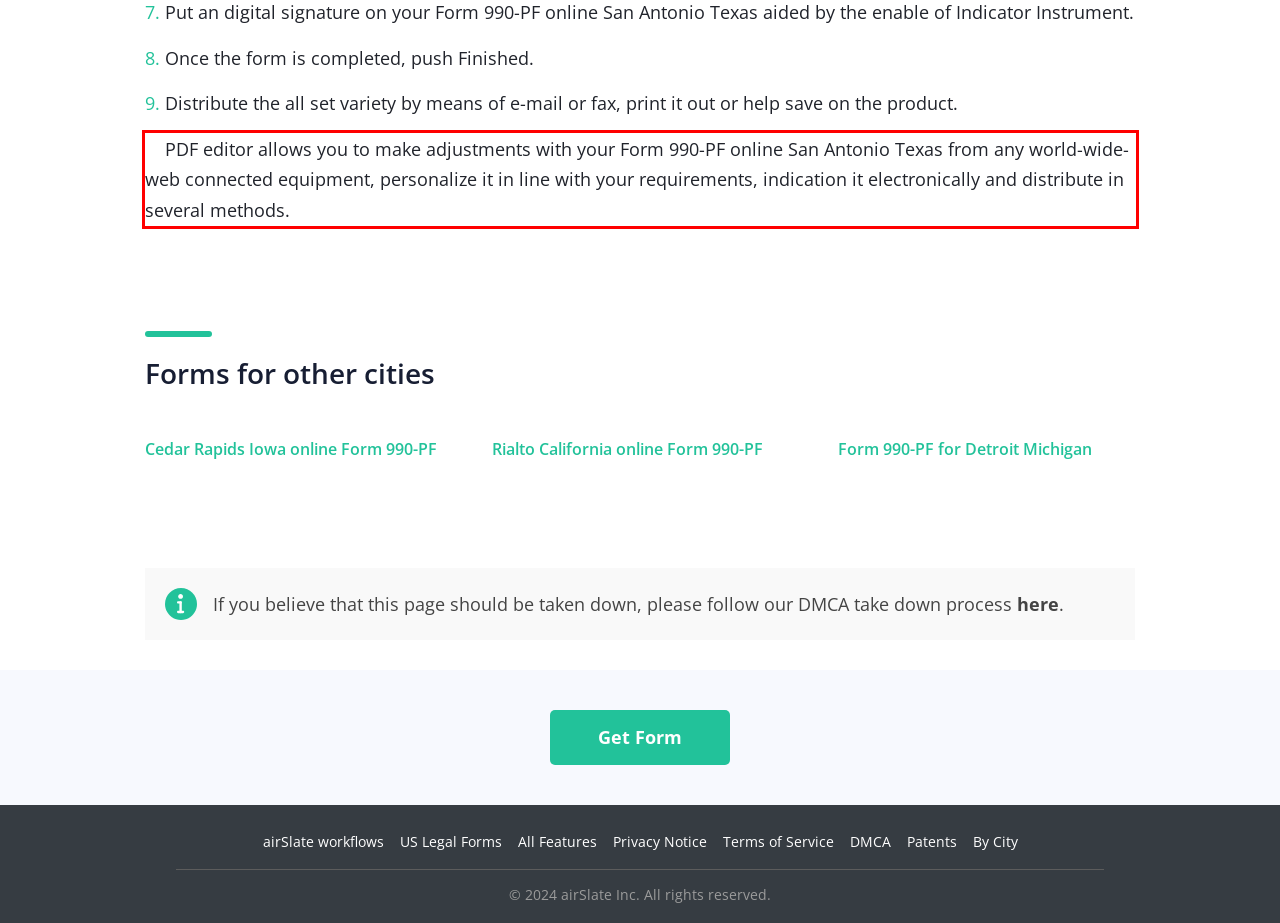Please look at the webpage screenshot and extract the text enclosed by the red bounding box.

PDF editor allows you to make adjustments with your Form 990-PF online San Antonio Texas from any world-wide-web connected equipment, personalize it in line with your requirements, indication it electronically and distribute in several methods.